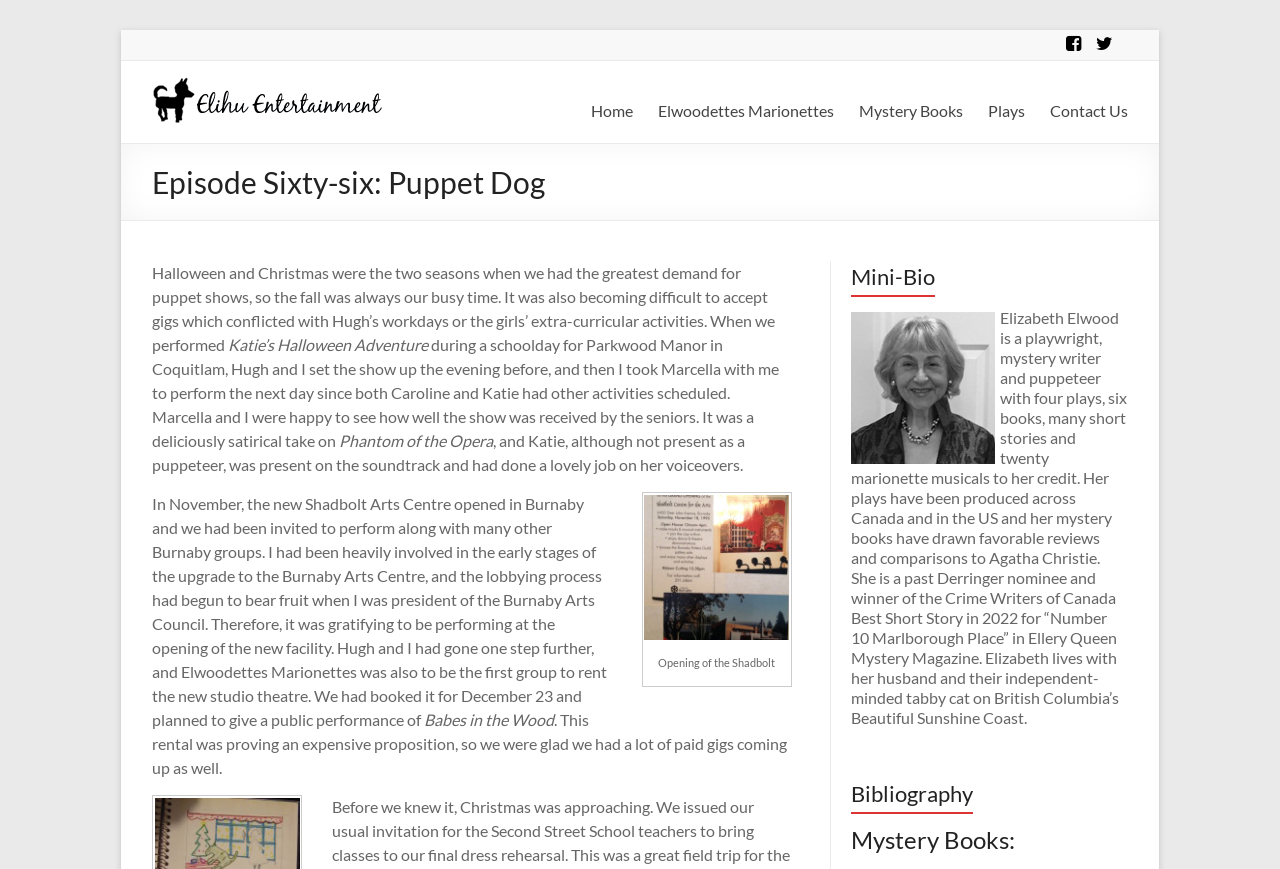Please identify the bounding box coordinates of the region to click in order to complete the task: "Click the 'Shadbolt Opening 2' image". The coordinates must be four float numbers between 0 and 1, specified as [left, top, right, bottom].

[0.502, 0.569, 0.618, 0.736]